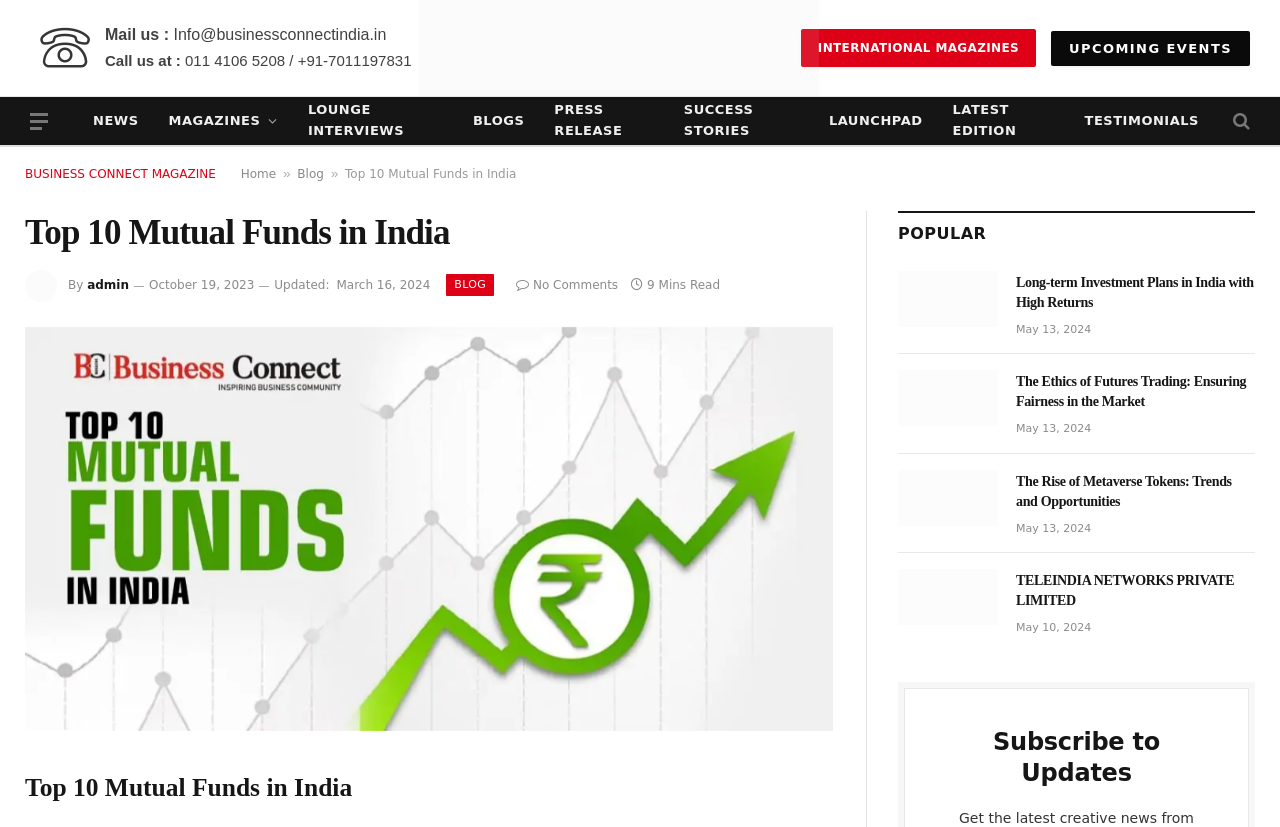How many links are there in the main menu?
Look at the image and answer the question with a single word or phrase.

9